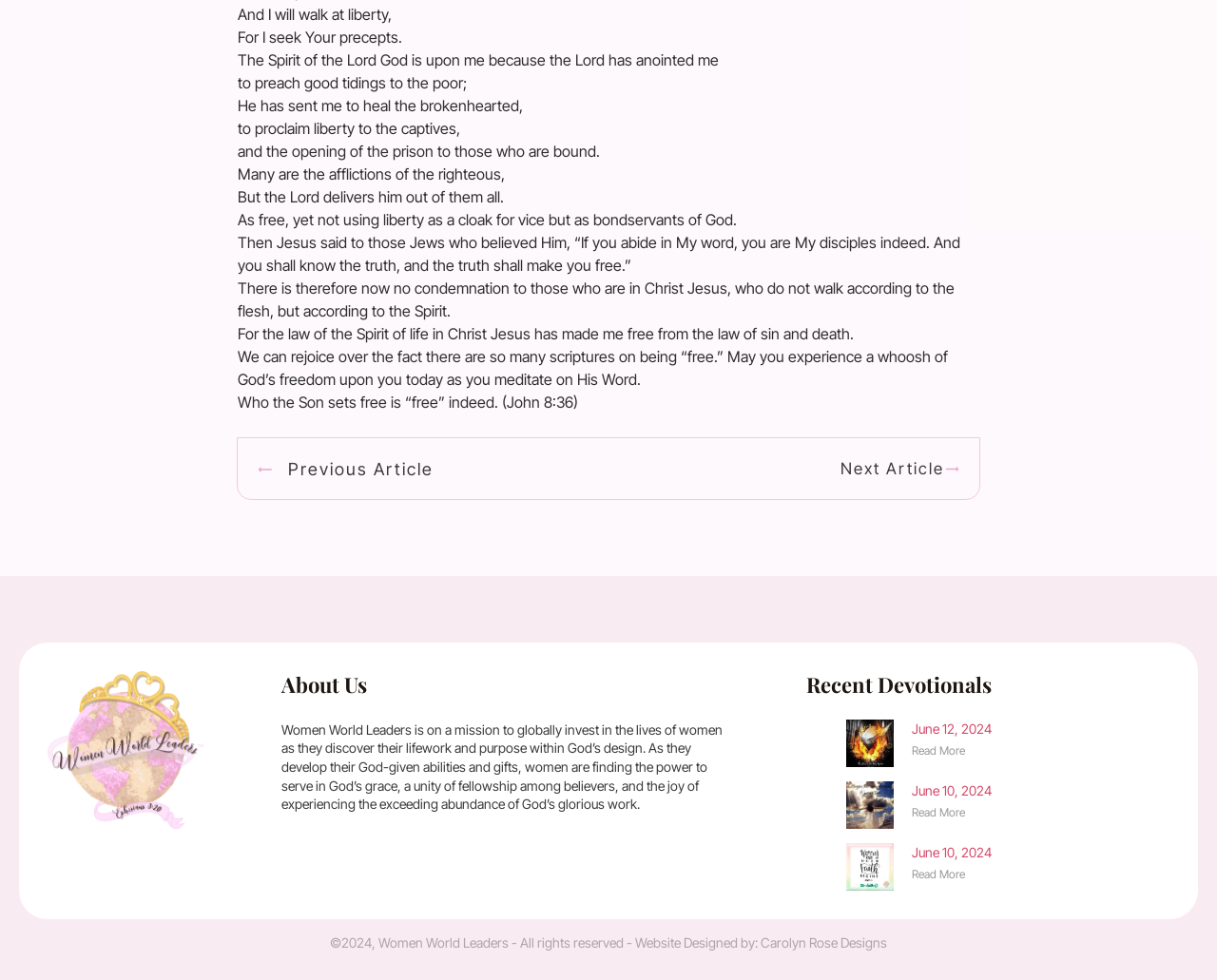Locate the bounding box coordinates of the clickable region to complete the following instruction: "Click on 'Previous Article'."

[0.211, 0.468, 0.356, 0.49]